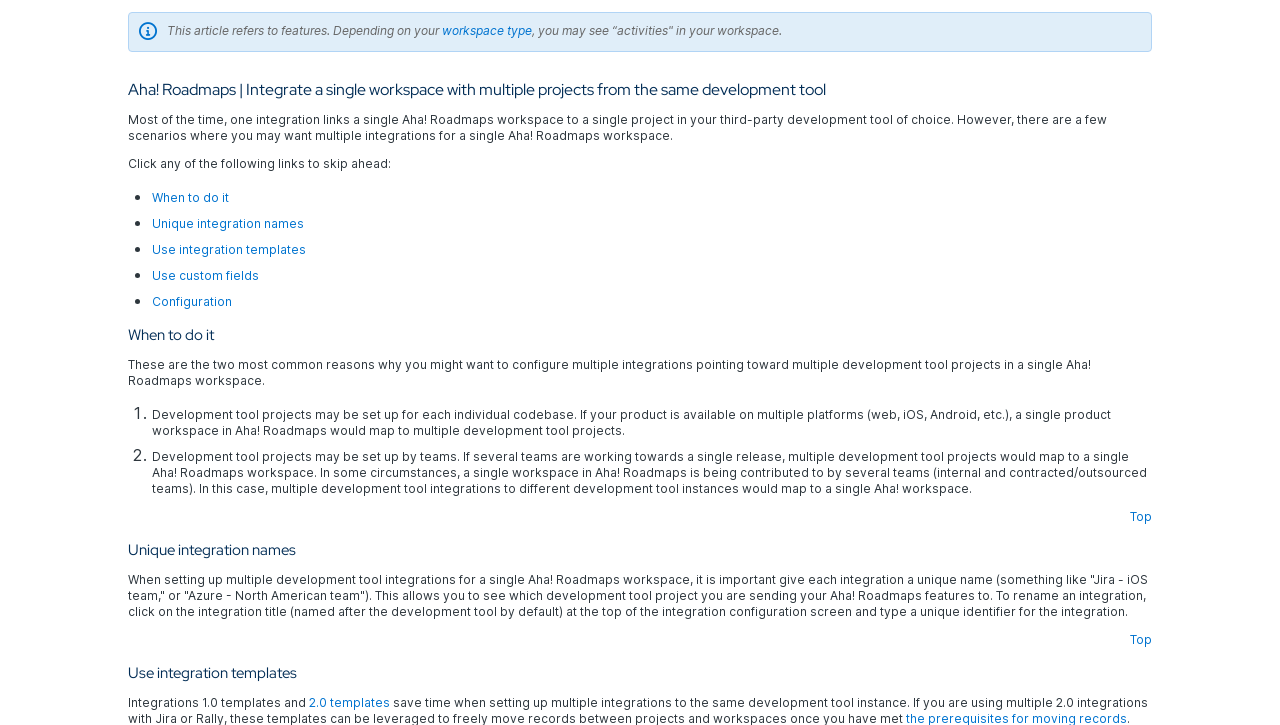Please provide a comprehensive answer to the question below using the information from the image: How many common reasons are there for configuring multiple integrations?

The webpage states that there are two most common reasons why users might want to configure multiple integrations pointing toward multiple development tool projects in a single Aha! Roadmaps workspace.